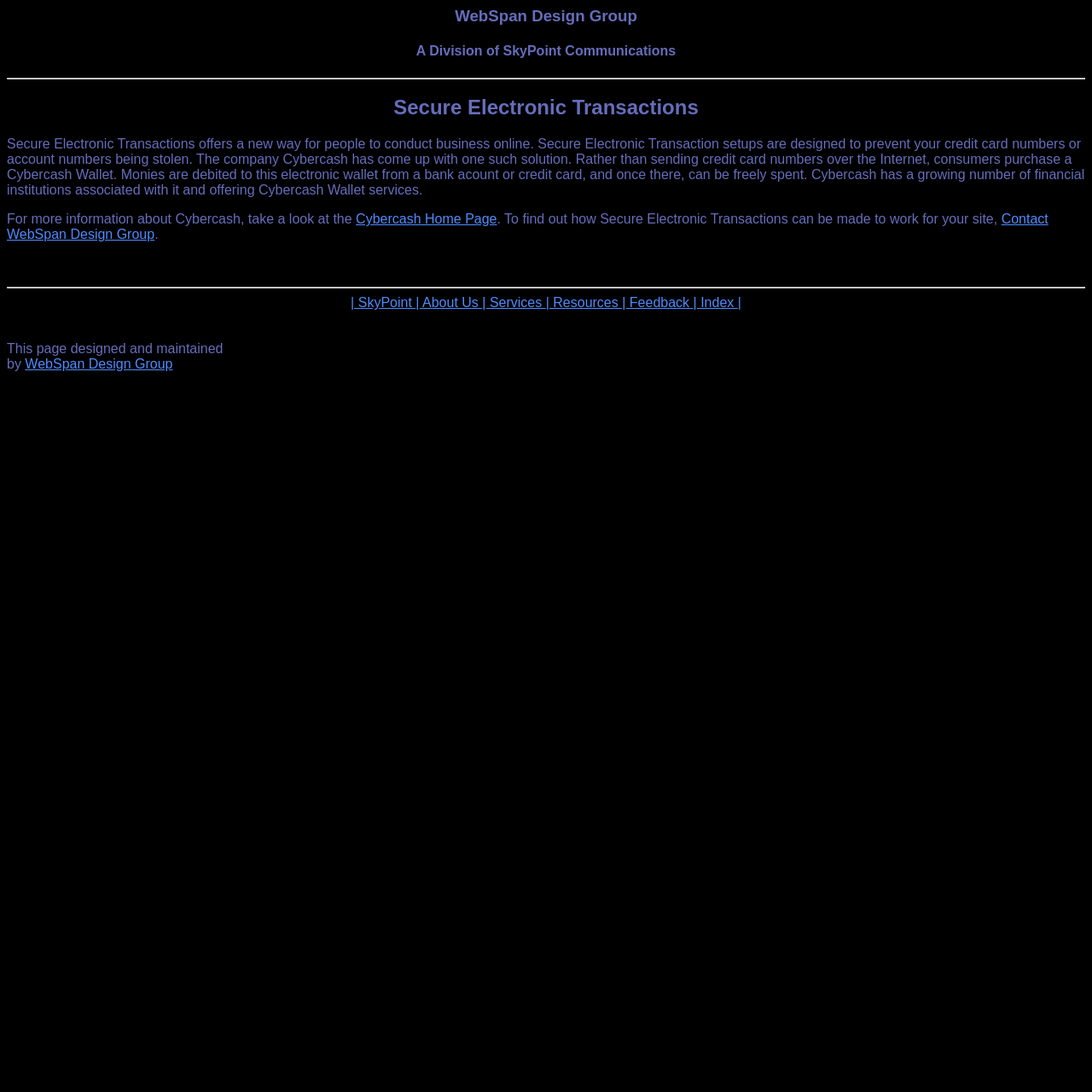Detail the various sections and features of the webpage.

The webpage is about Secure Electronic Transactions, with a focus on a new way to conduct business online securely. At the top, there is a heading that reads "WebSpan Design Group" followed by a subtitle "A Division of SkyPoint Communications". Below this, there is a horizontal separator line. 

The main content of the page is divided into two sections. The first section is a heading that reads "Secure Electronic Transactions" followed by a paragraph of text that explains how Secure Electronic Transactions work, including the use of Cybercash Wallets to prevent credit card numbers from being stolen. 

Below this, there are two links: "Cybercash Home Page" and "Contact WebSpan Design Group", with some accompanying text. 

The second section is a navigation menu with six links: "| SkyPoint", "| About Us", "| Services", "| Resources", "| Feedback", and "| Index |". These links are positioned horizontally, one after the other, near the bottom of the page. 

At the very bottom of the page, there is a credit line that reads "This page designed and maintained by WebSpan Design Group", with a link to the WebSpan Design Group.